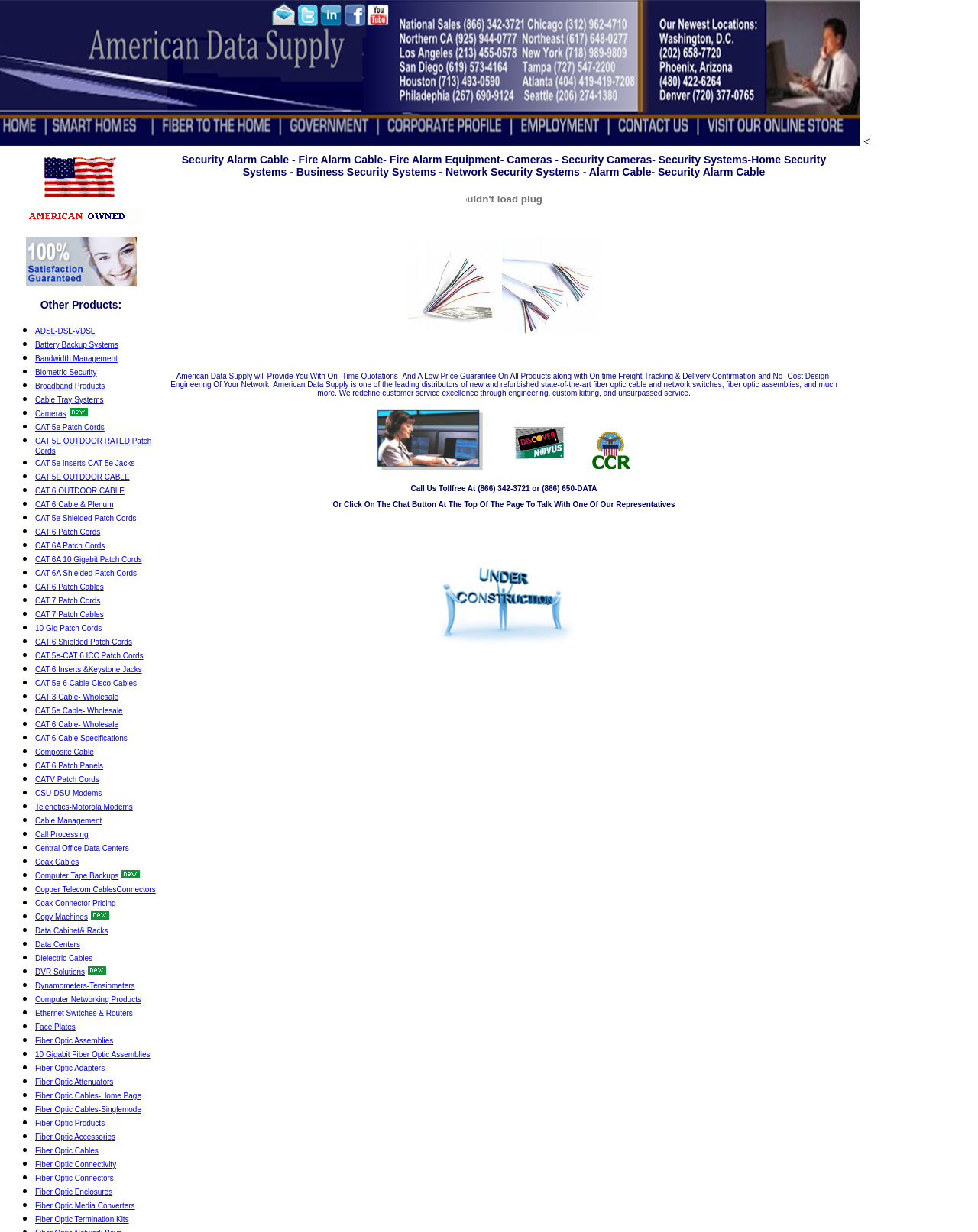How many links are there under 'Other Products'?
Based on the image, answer the question with as much detail as possible.

I counted the number of links under the category 'Other Products:' and found 10 links, including 'ADSL-DSL-VDSL', 'Battery Backup Systems', and others.